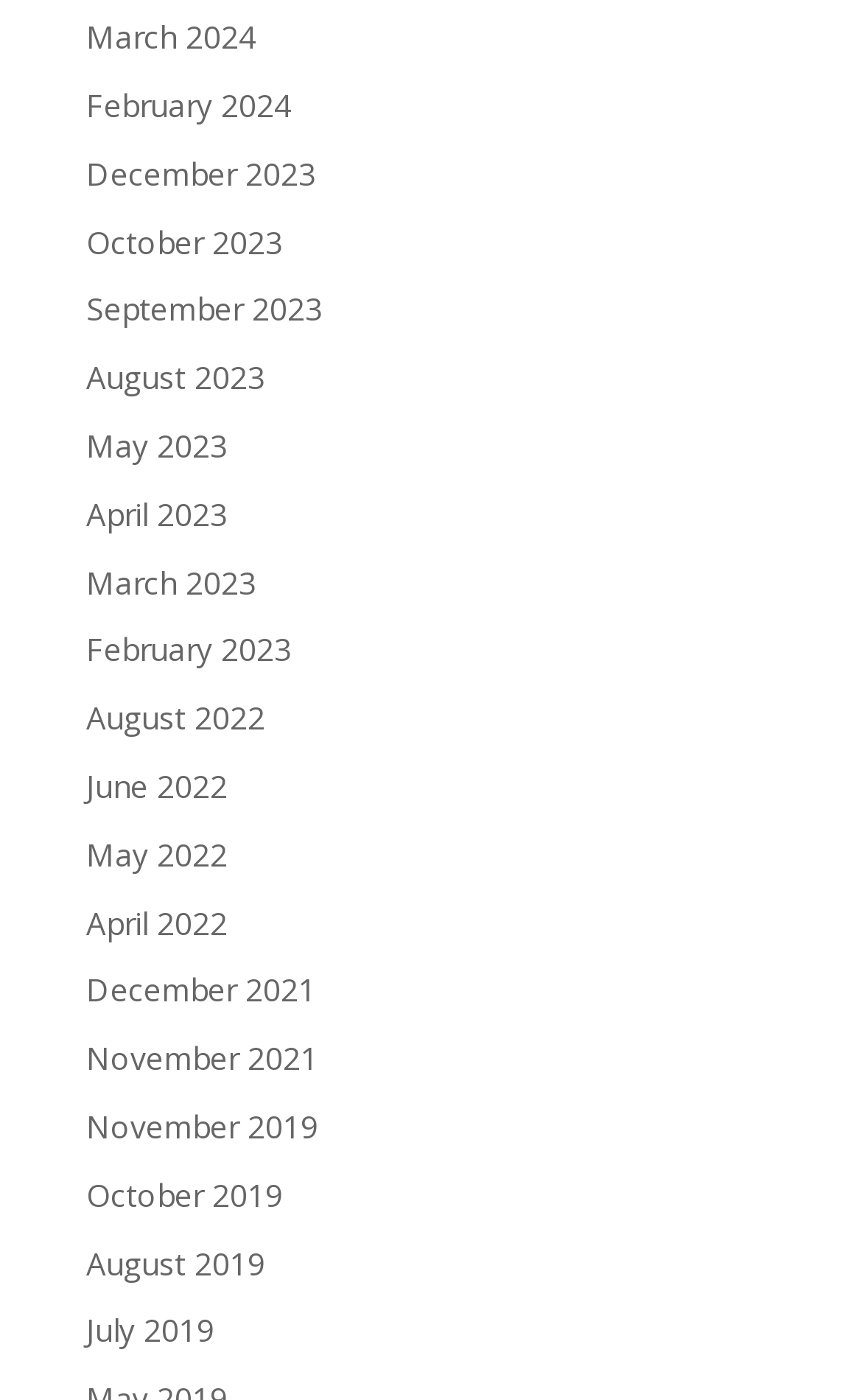Please find the bounding box coordinates of the element's region to be clicked to carry out this instruction: "Click on Notify Me link".

None